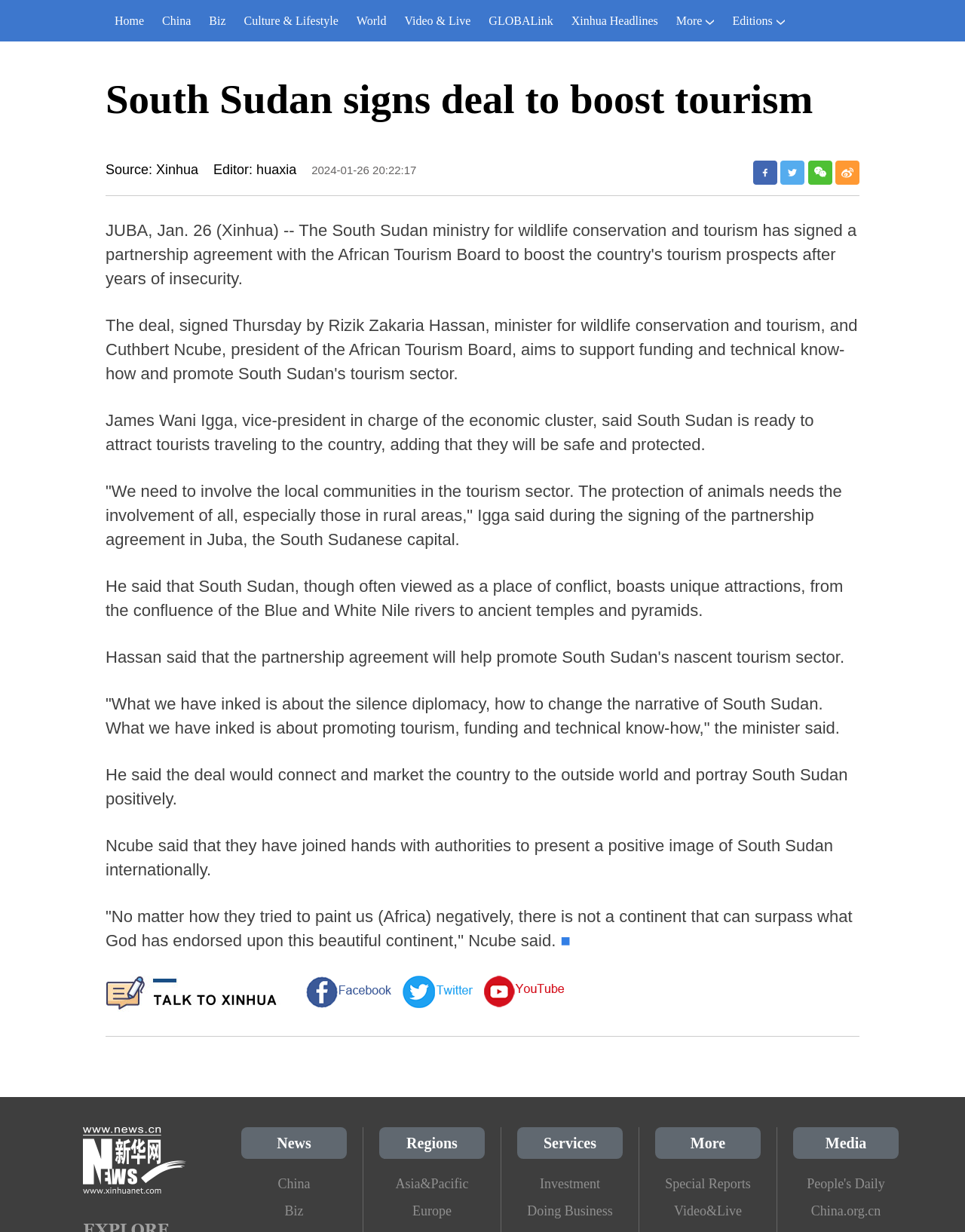Show the bounding box coordinates of the element that should be clicked to complete the task: "Share the article on Facebook".

[0.78, 0.13, 0.805, 0.15]